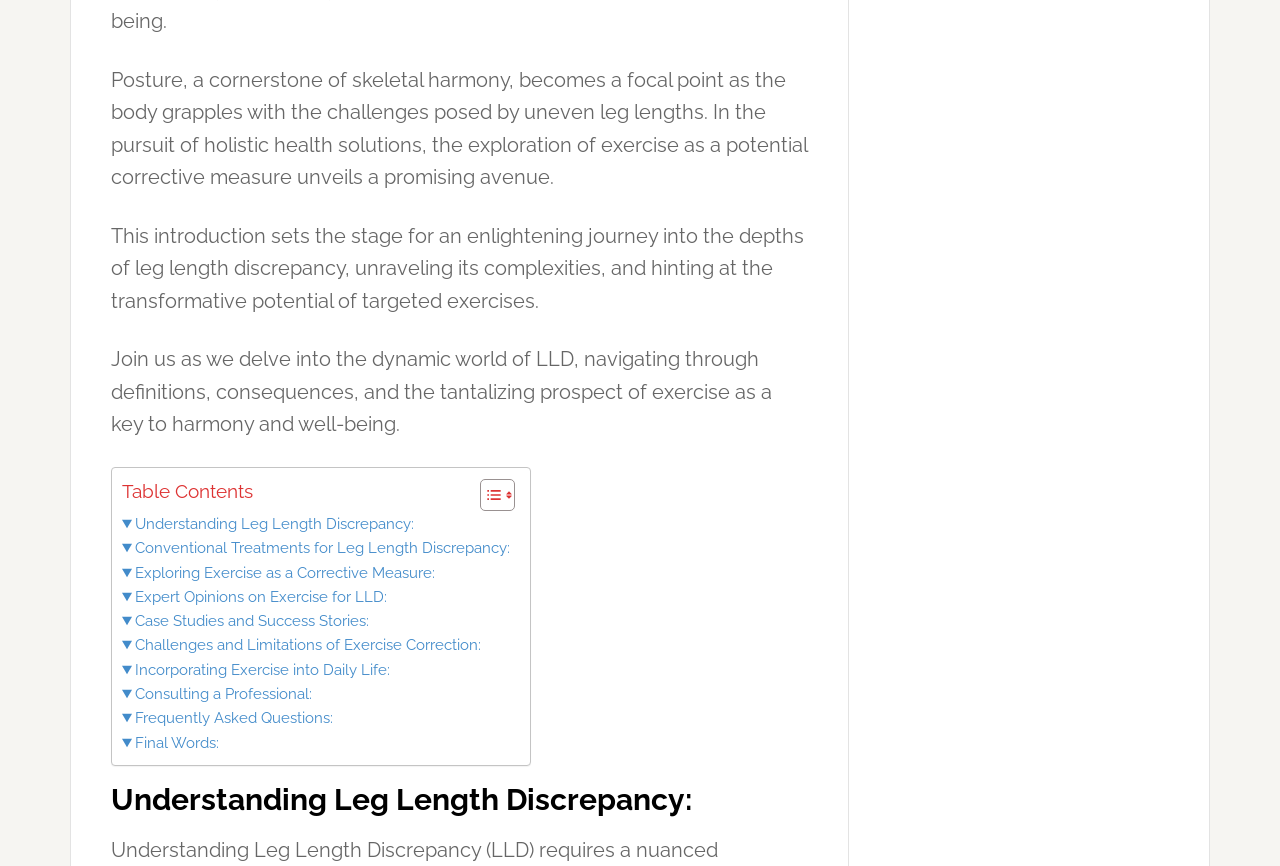What is the purpose of the toggle table of content button?
Could you answer the question with a detailed and thorough explanation?

The presence of a toggle button with an image of an arrow, along with the text 'Toggle Table of Content', suggests that the button is used to show or hide the table of contents, allowing the user to control the visibility of the content.